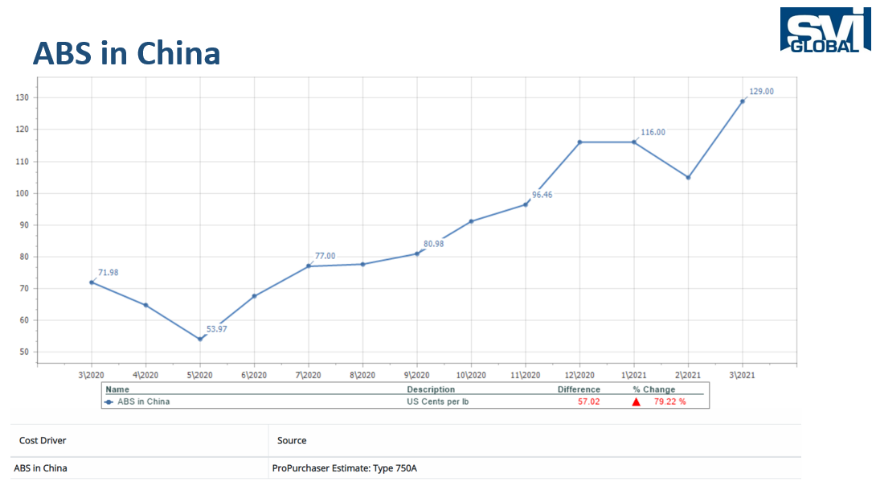Give an elaborate caption for the image.

The image presents a detailed graph titled "ABS in China," illustrating the price trend of Acrylonitrile Butadiene Styrene (ABS) over time from March 2020 to March 2021. The horizontal axis marks various months, while the vertical axis indicates the price in US cents per pound. 

The graph features a series of data points connected by a blue line, showcasing fluctuations in ABS pricing, which starts at approximately 71.98 cents per pound in March 2020, dips to a low of 53.97 cents by May 2020, and then consistently rises to reach 129.00 cents per pound by March 2021. 

Accompanying the graph is a summary table that outlines the cost driver labeled "ABS in China," providing insights into the source of data, which is identified as the ProPurchaser Estimate, Type 750A. Notably, the table highlights a significant difference of 57.02 cents and a staggering percentage change of 79.22%, reflecting the dramatic increase in ABS pricing during this period. The image is branded with the logo of SVI Global, indicating the source of the data.